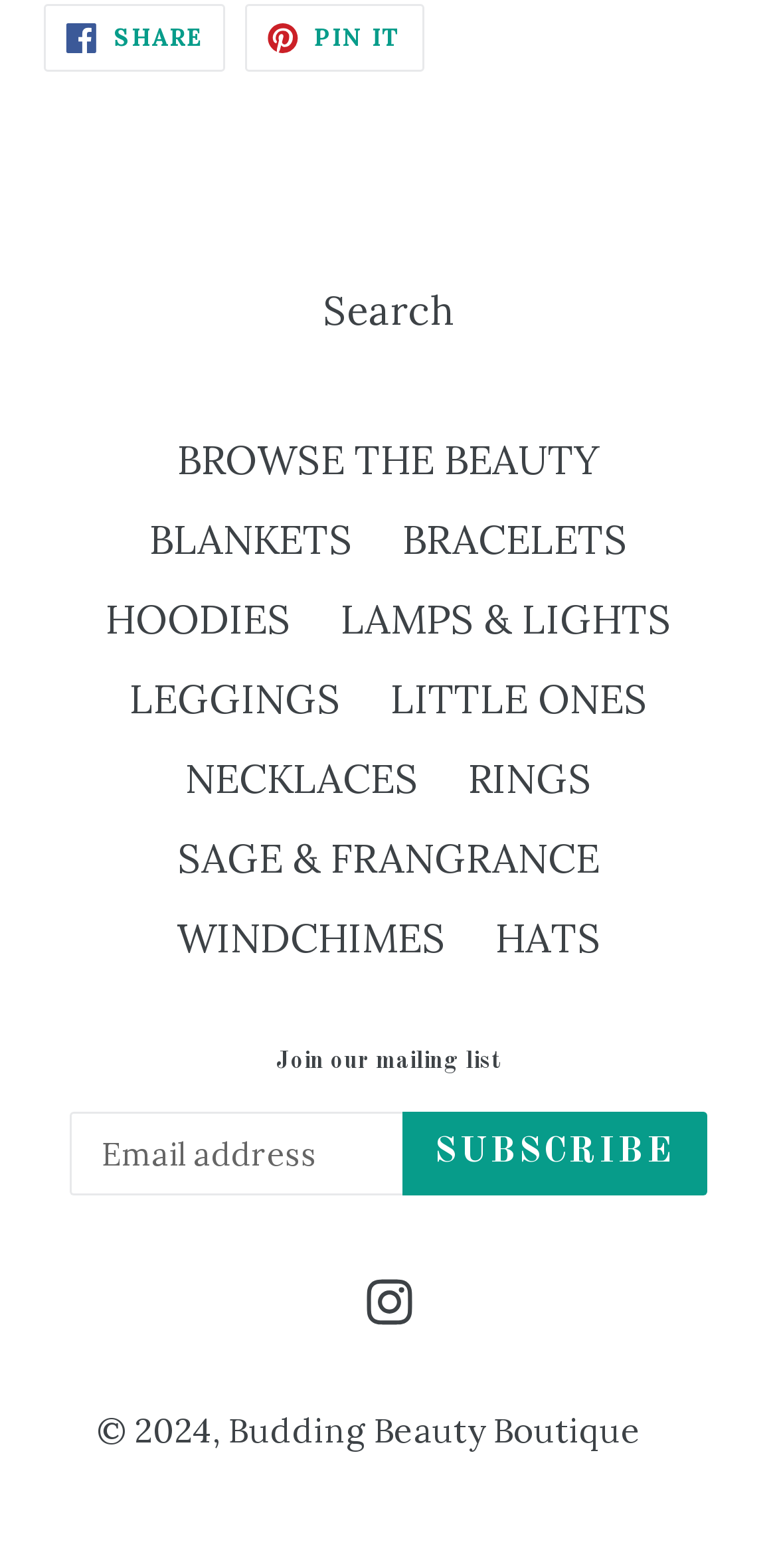Please use the details from the image to answer the following question comprehensively:
What is the name of the company?

I looked at the footer section of the webpage and found a link with the text 'Budding Beauty Boutique', which appears to be the name of the company.